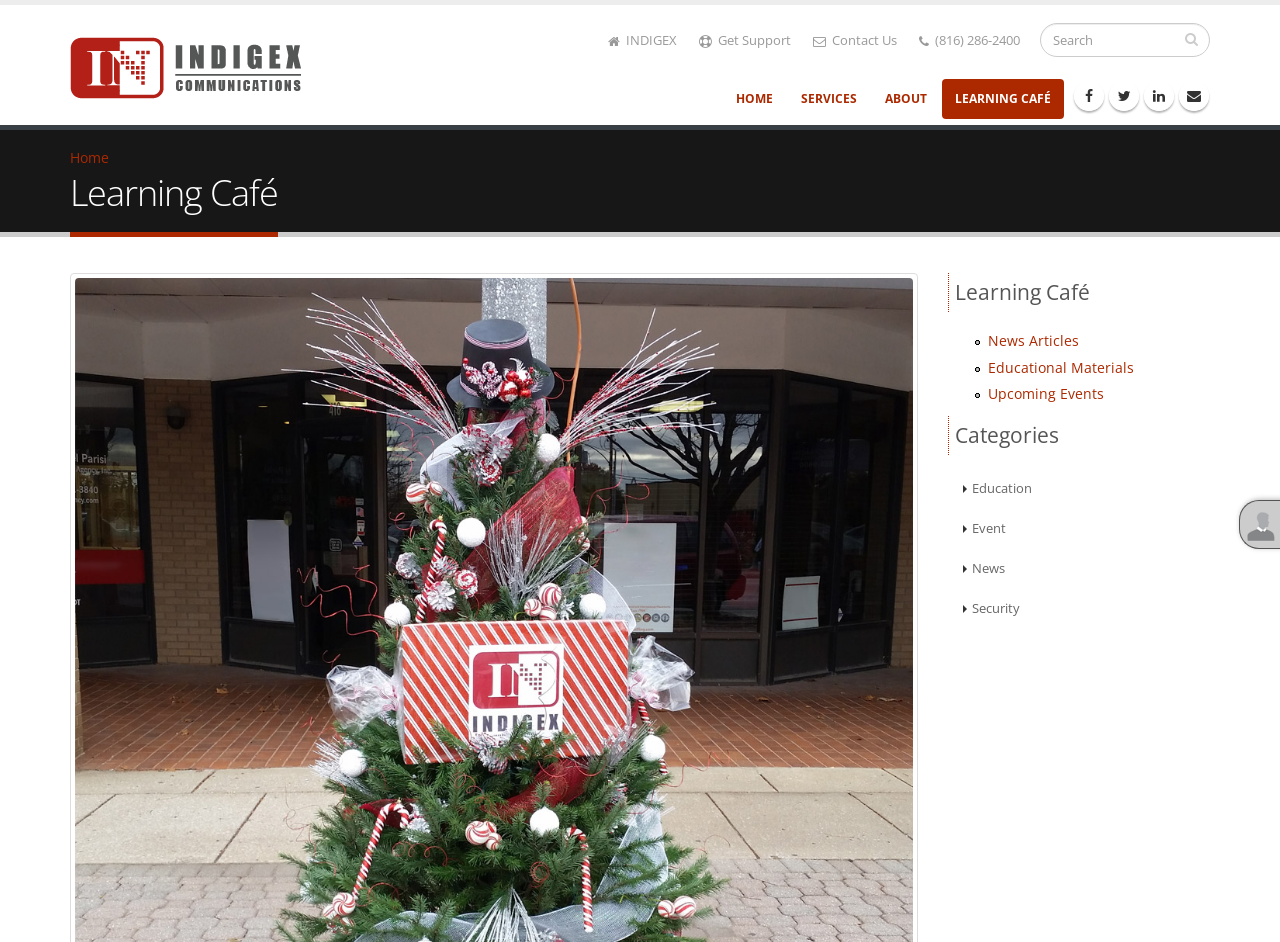What is the contact information provided on the webpage? Using the information from the screenshot, answer with a single word or phrase.

(816) 286-2400